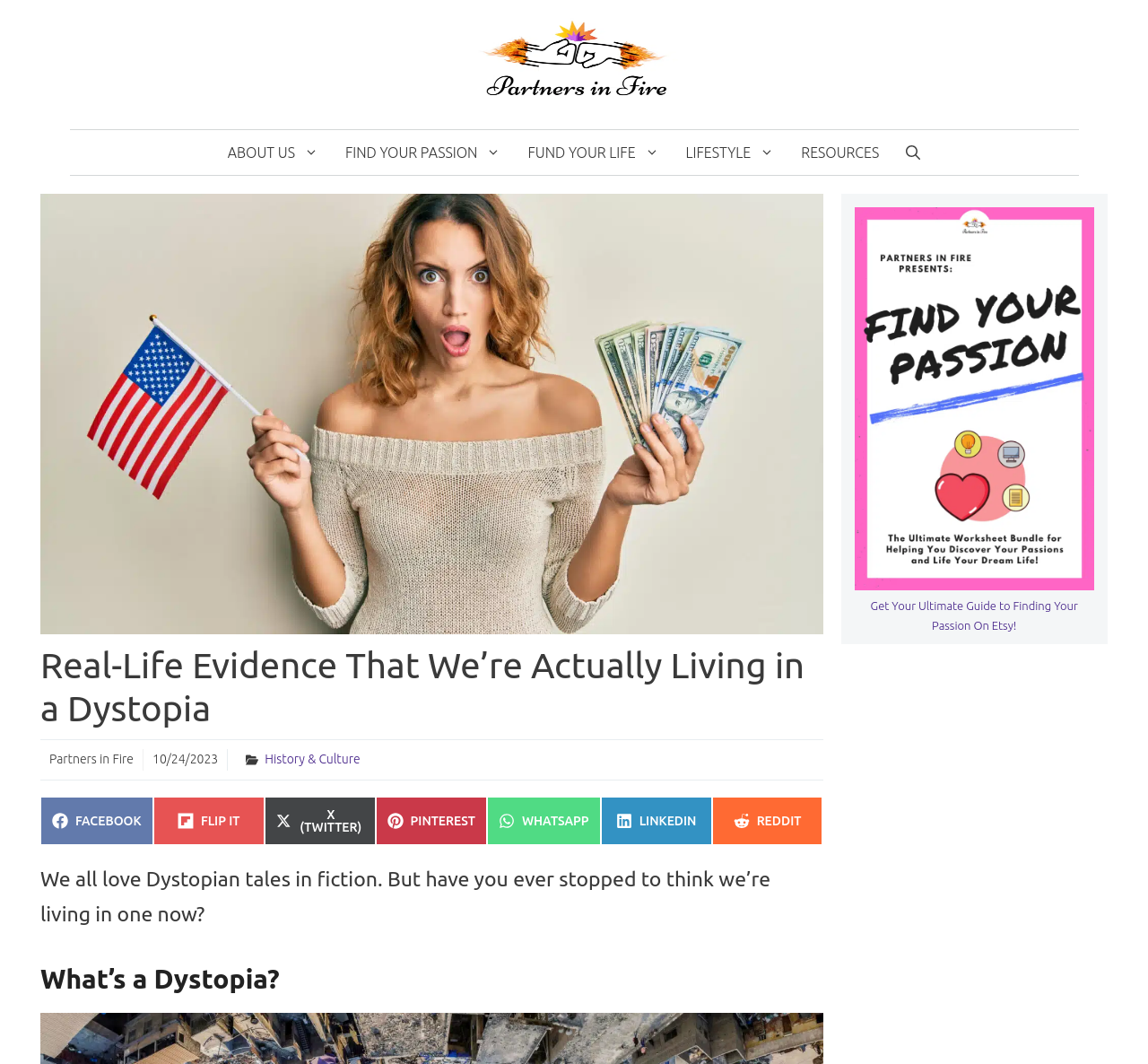Specify the bounding box coordinates for the region that must be clicked to perform the given instruction: "Read the article 'Real-Life Evidence That We’re Actually Living in a Dystopia'".

[0.035, 0.606, 0.717, 0.687]